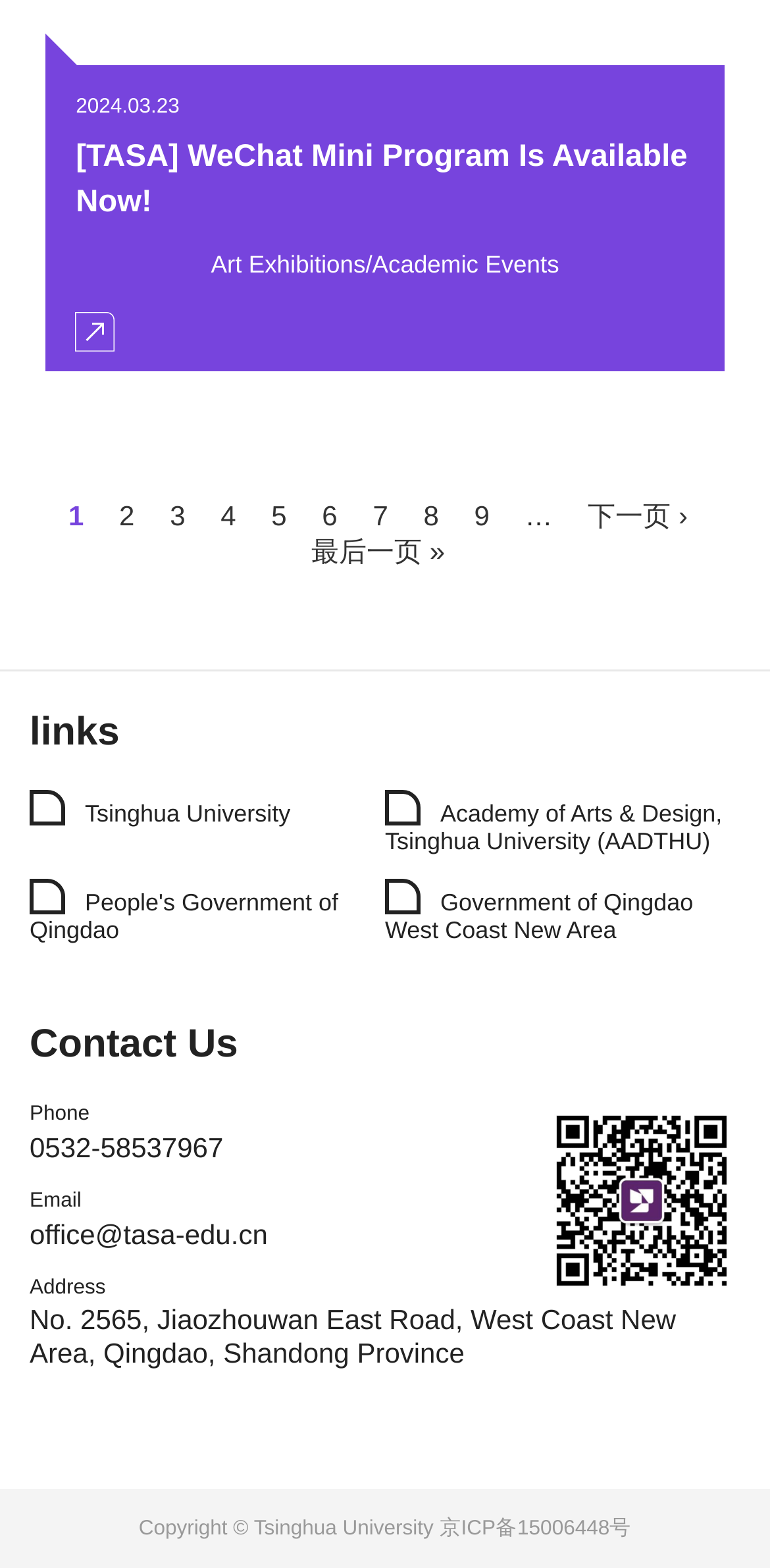What is the current date?
Based on the image, provide a one-word or brief-phrase response.

2024.03.23